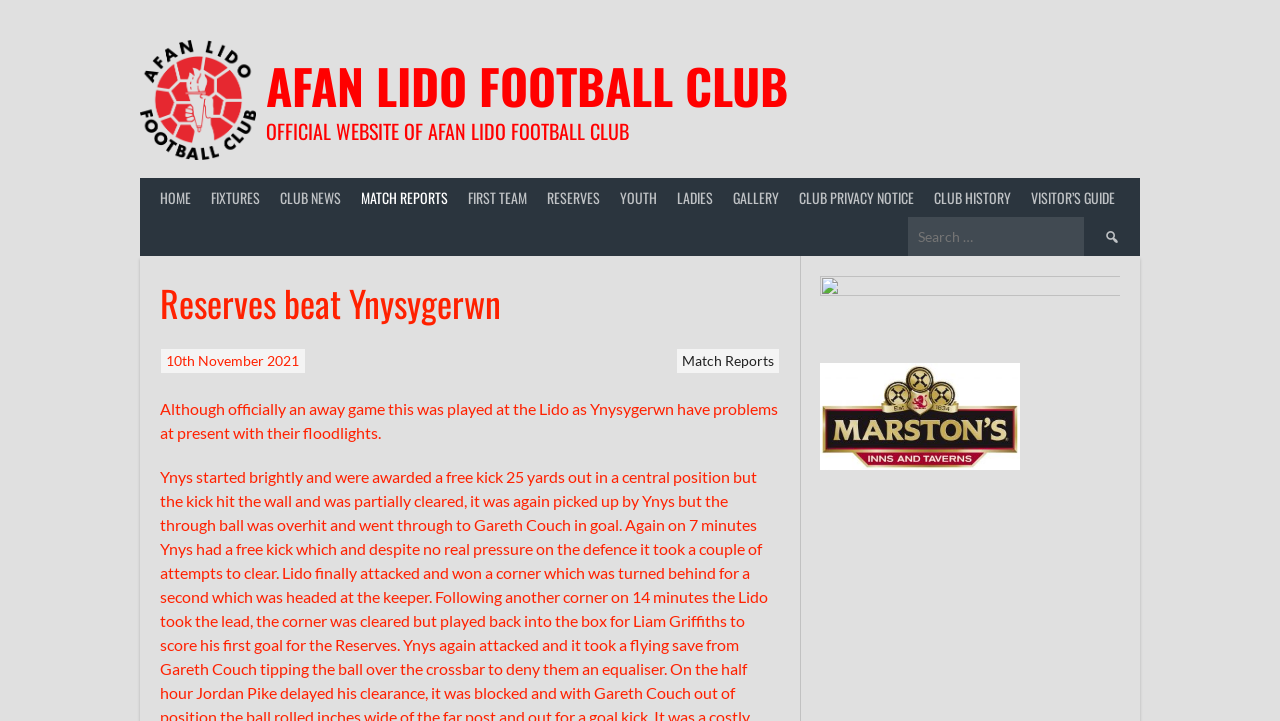Please locate the bounding box coordinates of the element's region that needs to be clicked to follow the instruction: "Read the match report". The bounding box coordinates should be provided as four float numbers between 0 and 1, i.e., [left, top, right, bottom].

[0.533, 0.489, 0.604, 0.512]